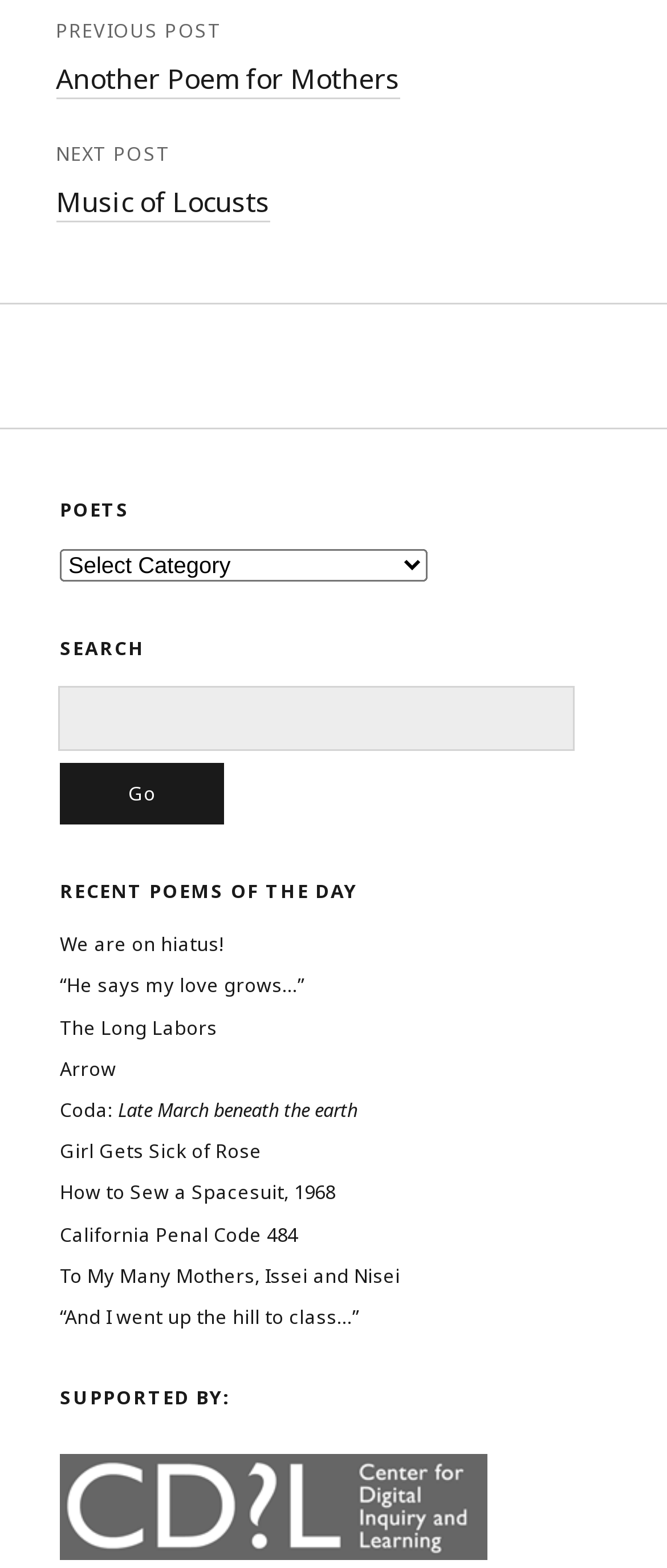Please specify the bounding box coordinates of the clickable region necessary for completing the following instruction: "view exhibitions". The coordinates must consist of four float numbers between 0 and 1, i.e., [left, top, right, bottom].

None